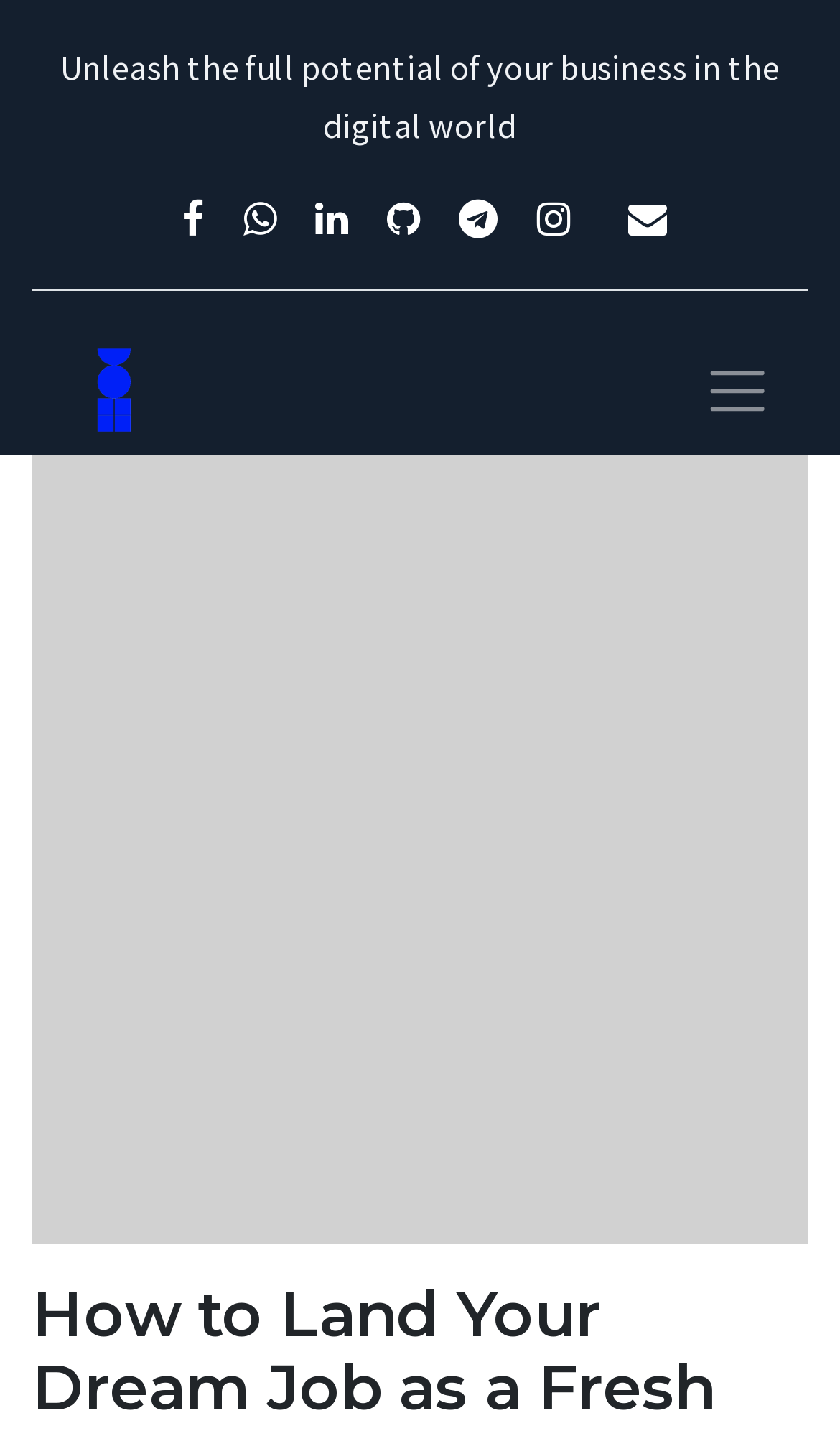What is the logo of?
Respond with a short answer, either a single word or a phrase, based on the image.

MERCURY